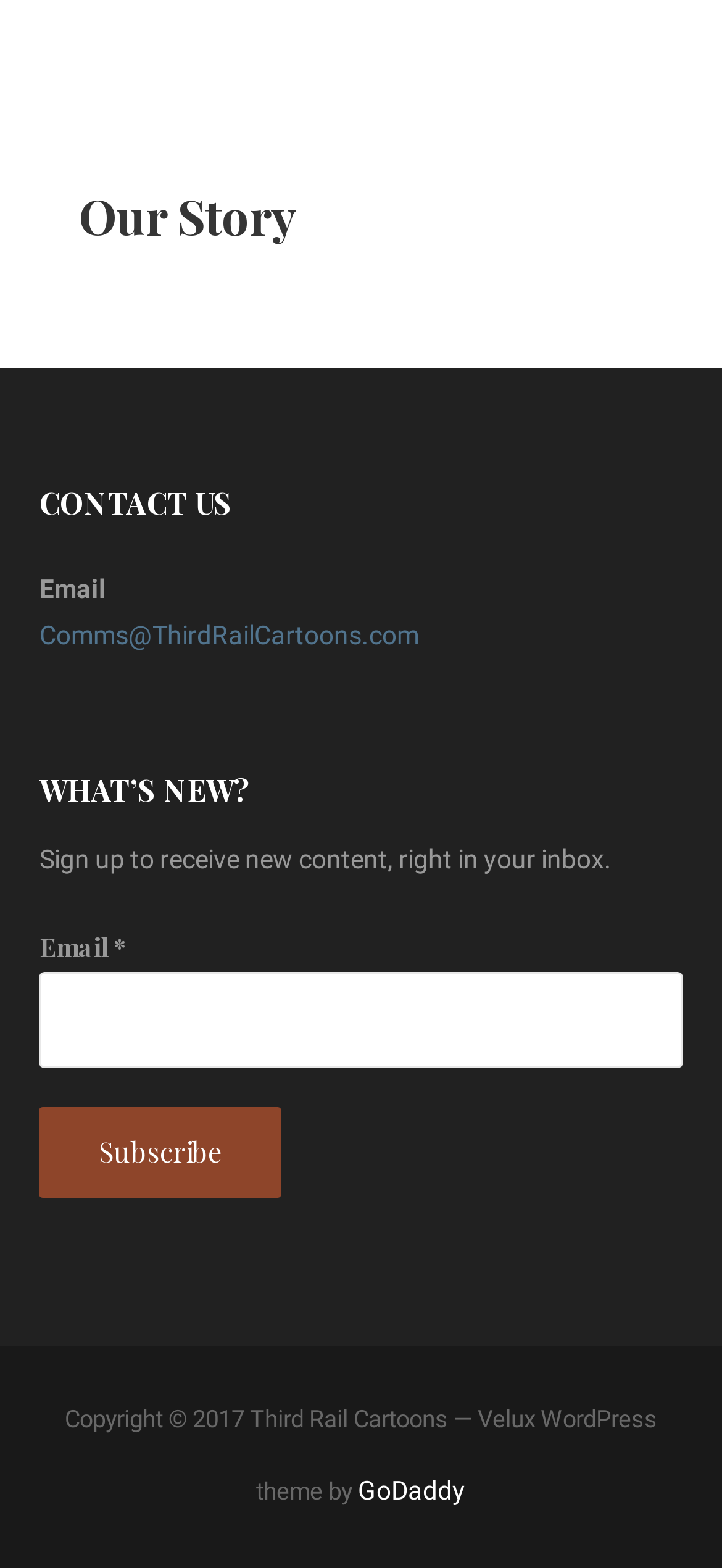What year was the website created?
Refer to the screenshot and deliver a thorough answer to the question presented.

I found the copyright information at the bottom of the page, which says 'Copyright © 2017 Third Rail Cartoons', indicating that the website was created in 2017.